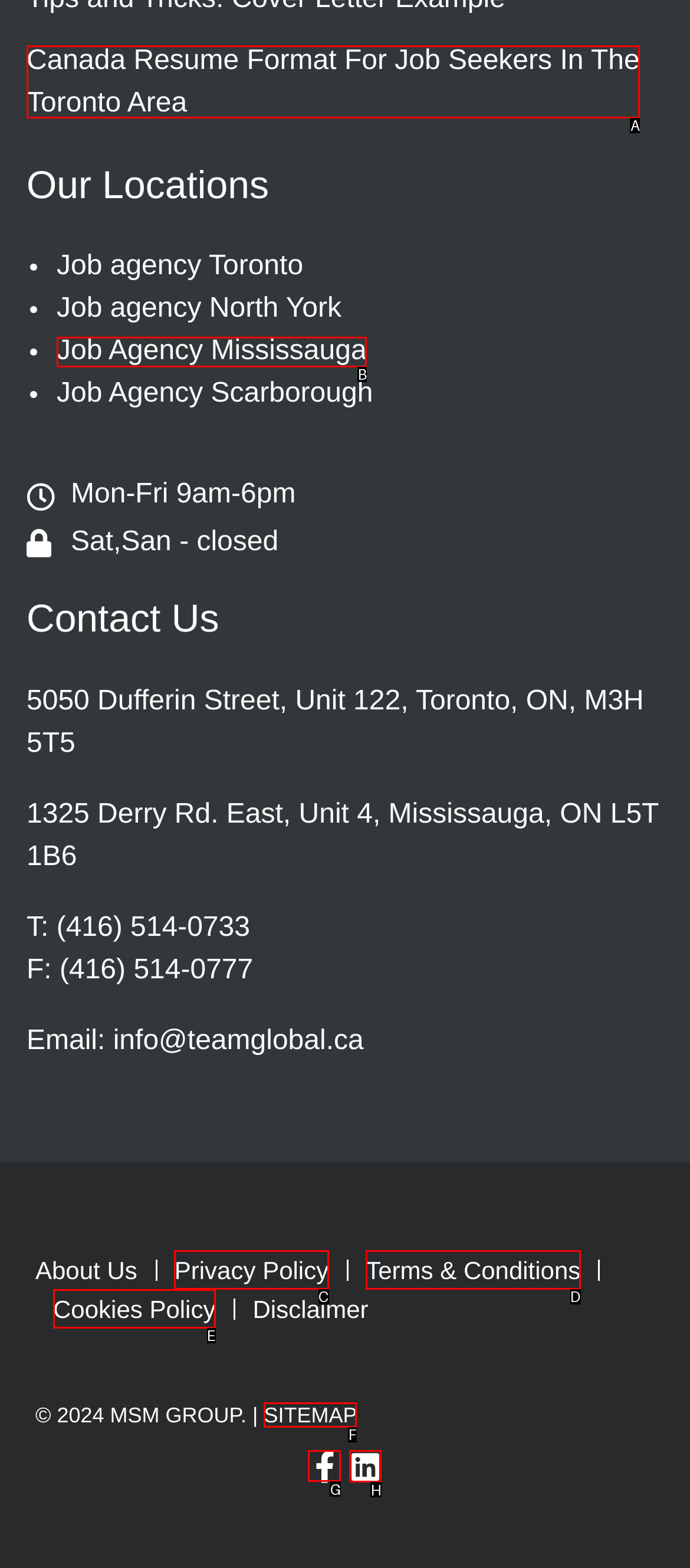Identify the correct option to click in order to accomplish the task: Visit the Facebook page Provide your answer with the letter of the selected choice.

G